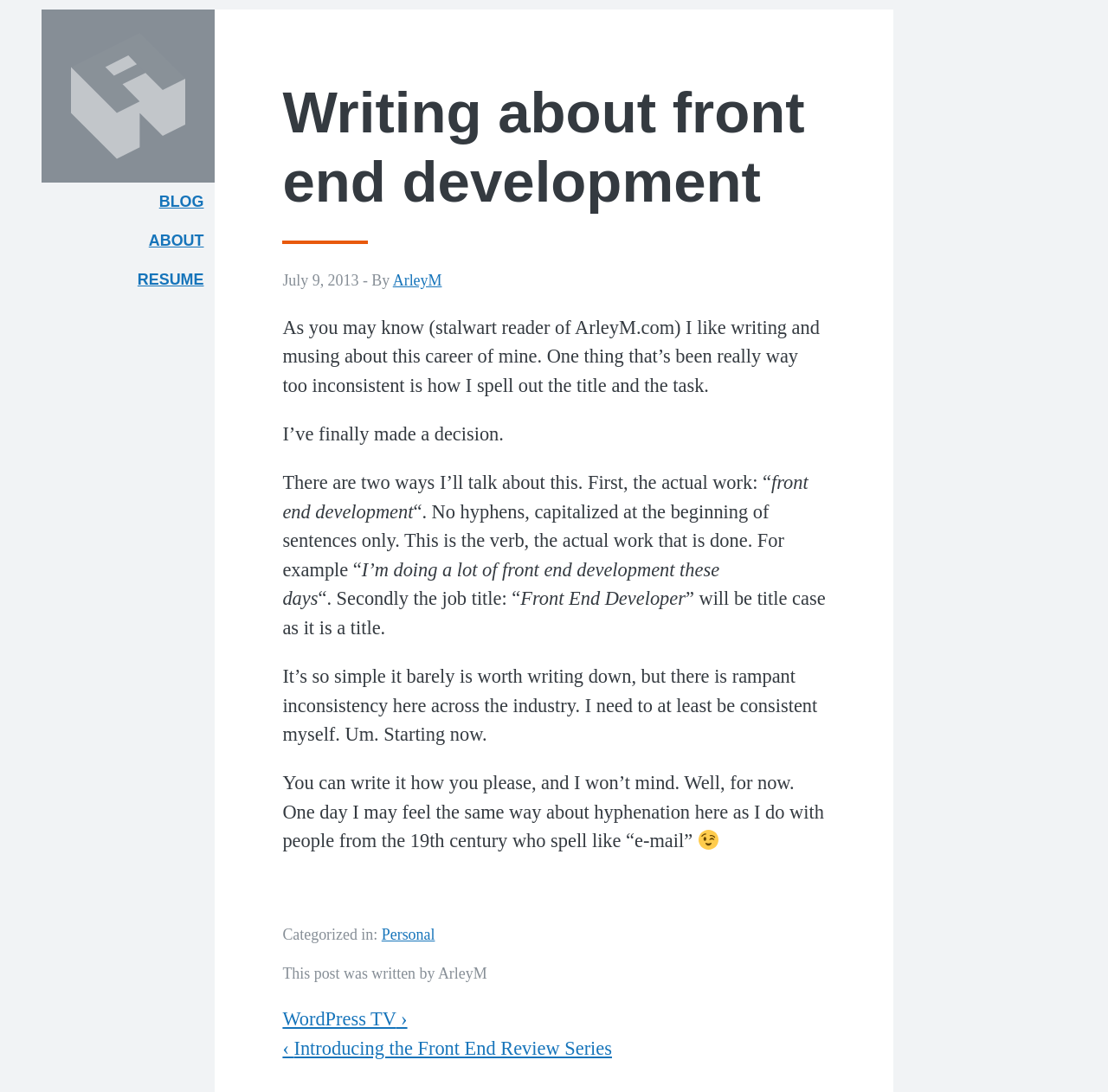Who is the author of the blog post?
Provide a one-word or short-phrase answer based on the image.

ArleyM